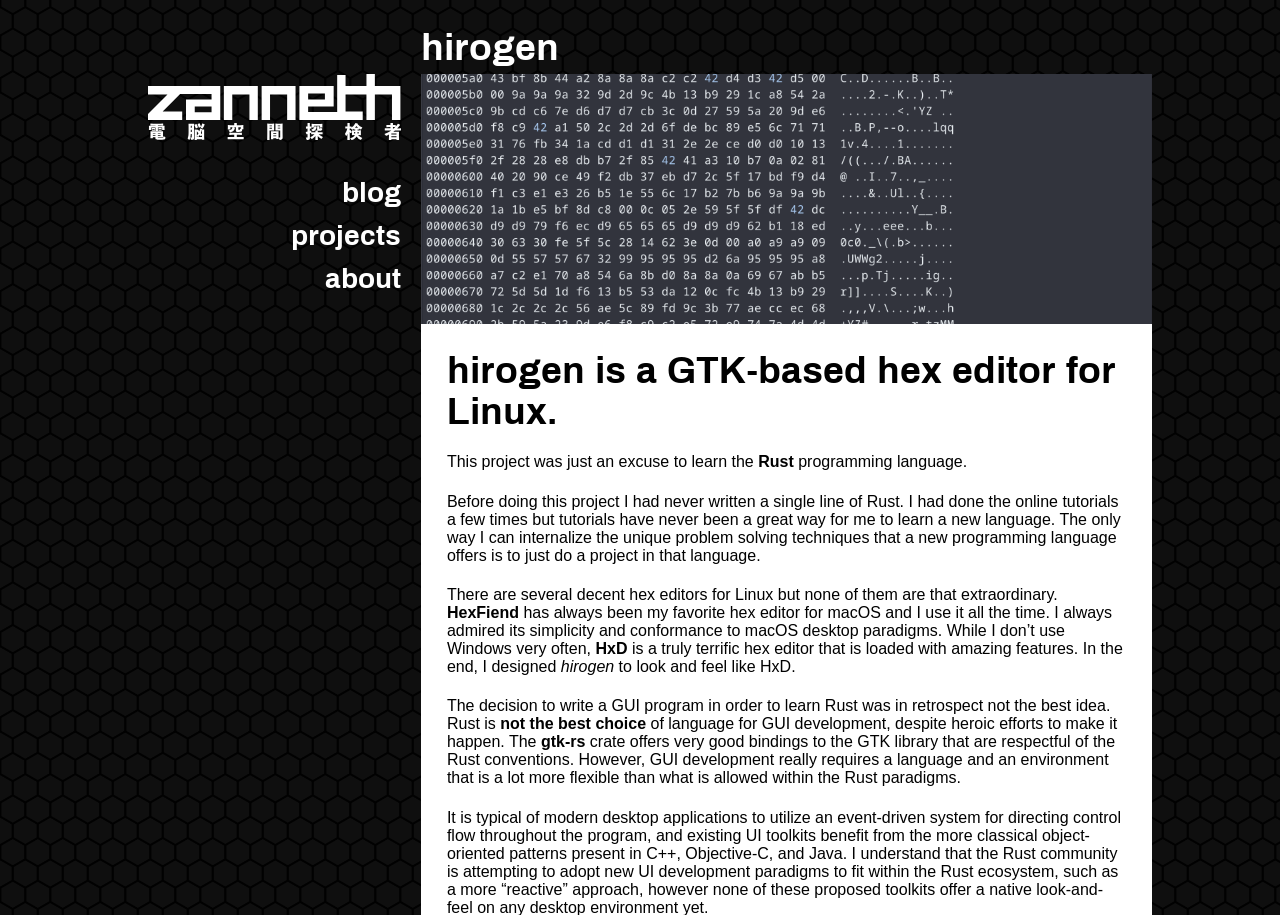Provide the bounding box coordinates for the specified HTML element described in this description: "not the best choice". The coordinates should be four float numbers ranging from 0 to 1, in the format [left, top, right, bottom].

[0.391, 0.782, 0.505, 0.8]